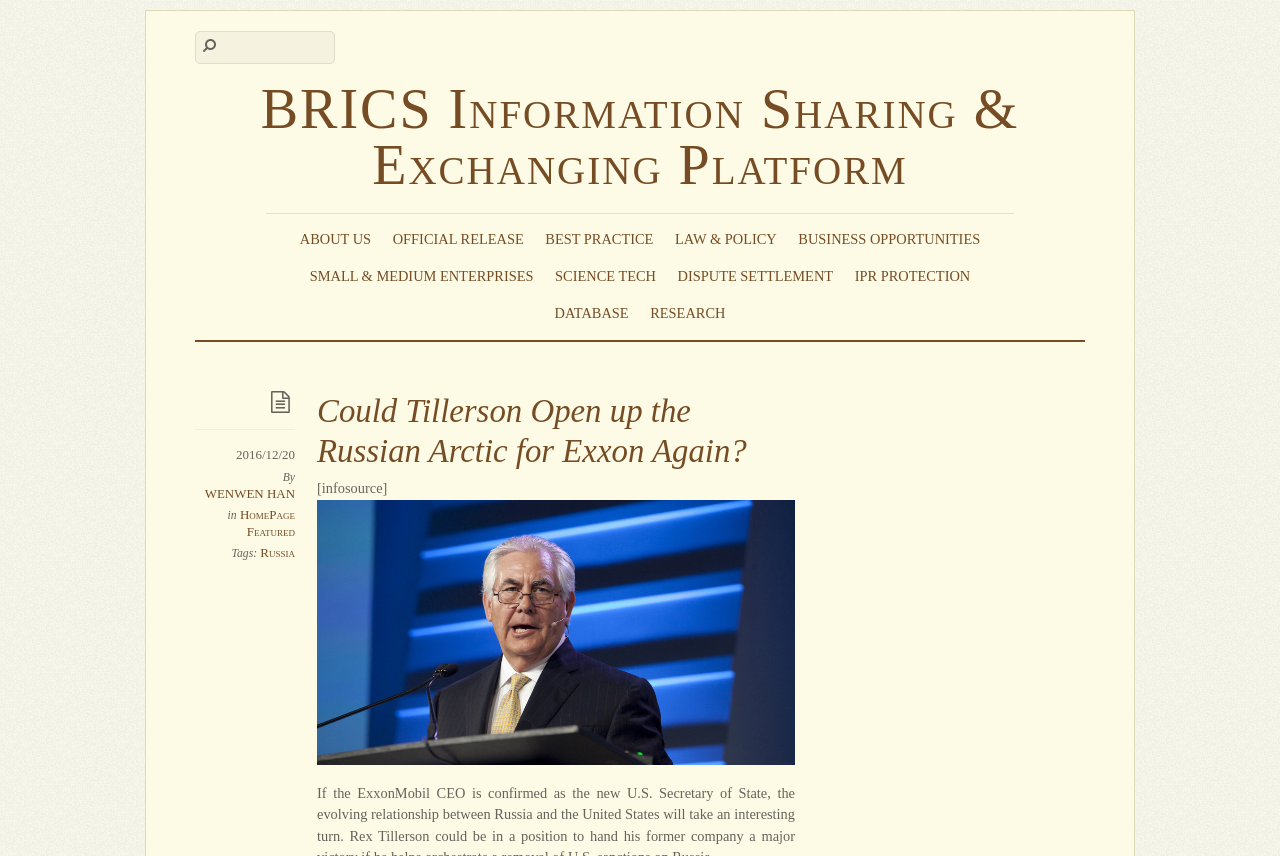What is the topic of the article?
Based on the screenshot, respond with a single word or phrase.

Tillerson and Exxon in Russian Arctic